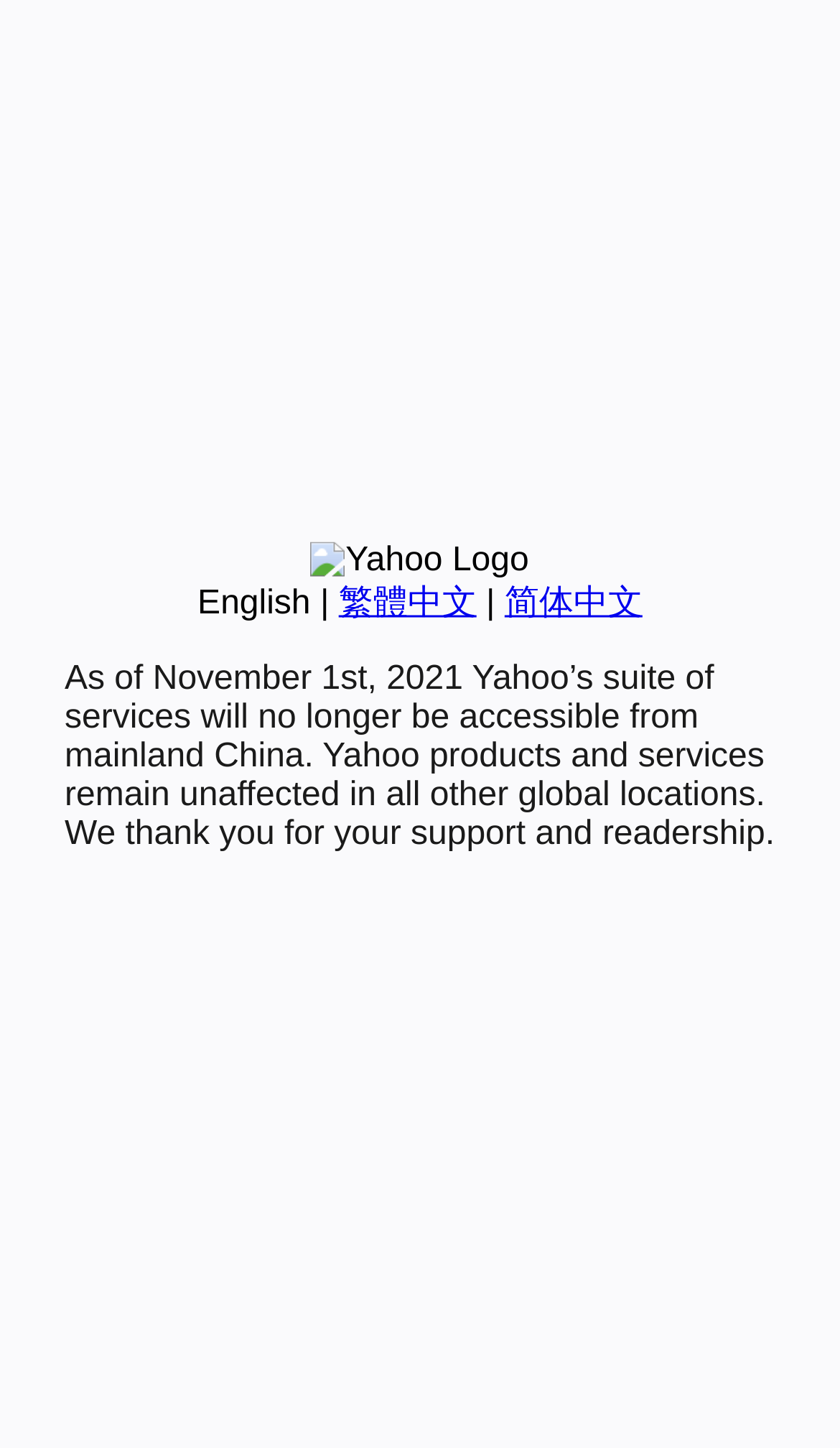Given the following UI element description: "简体中文", find the bounding box coordinates in the webpage screenshot.

[0.601, 0.404, 0.765, 0.429]